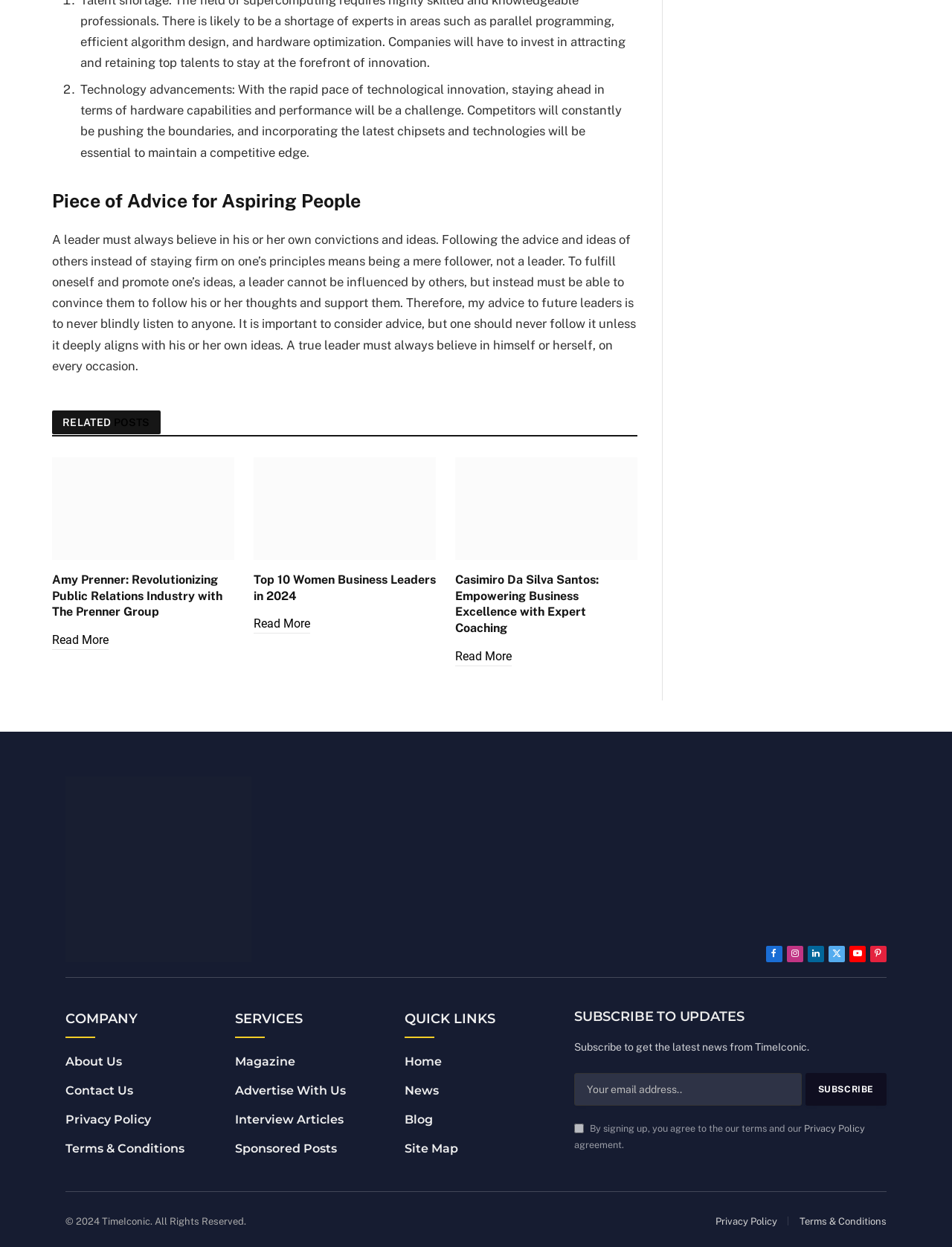How many social media links are there?
Give a single word or phrase answer based on the content of the image.

6